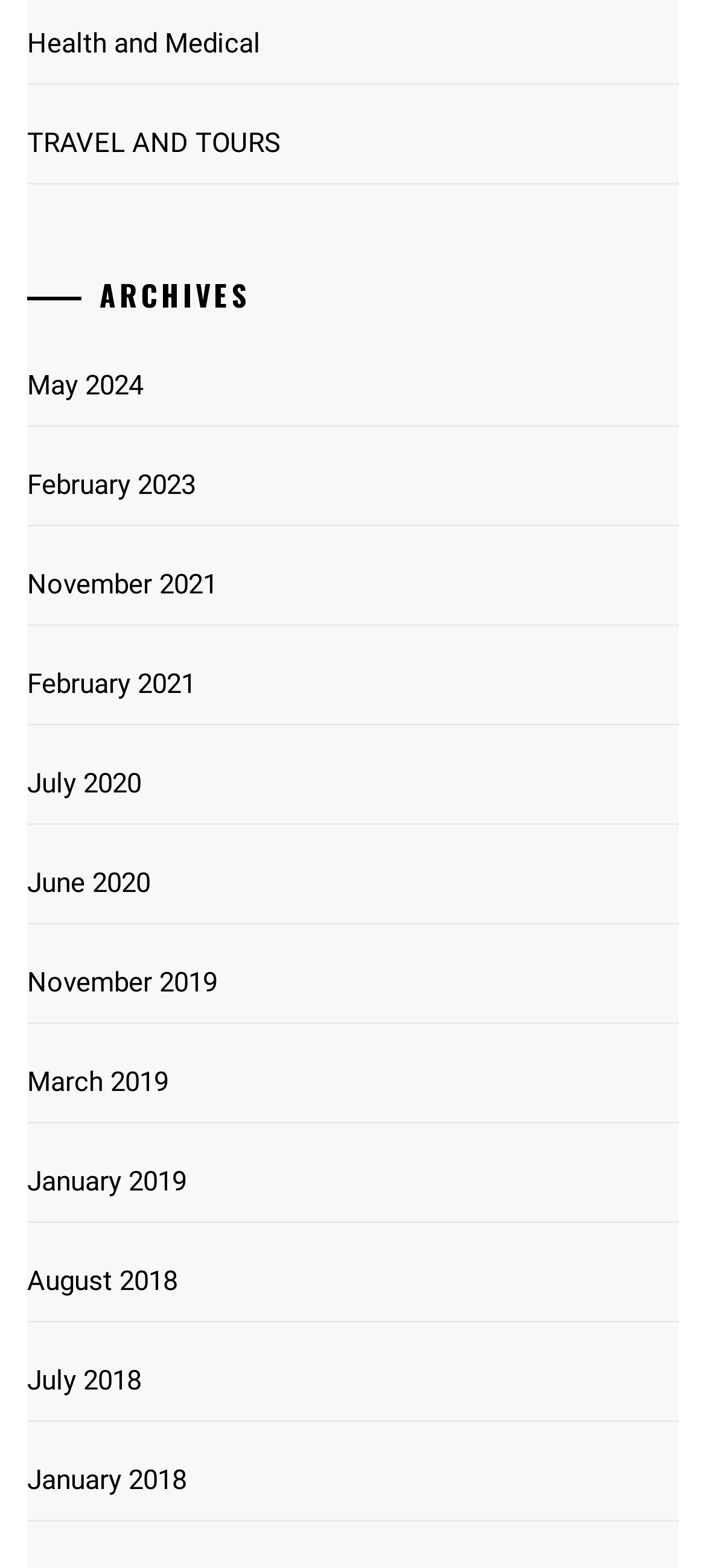Answer this question in one word or a short phrase: What is the earliest archive available?

January 2018